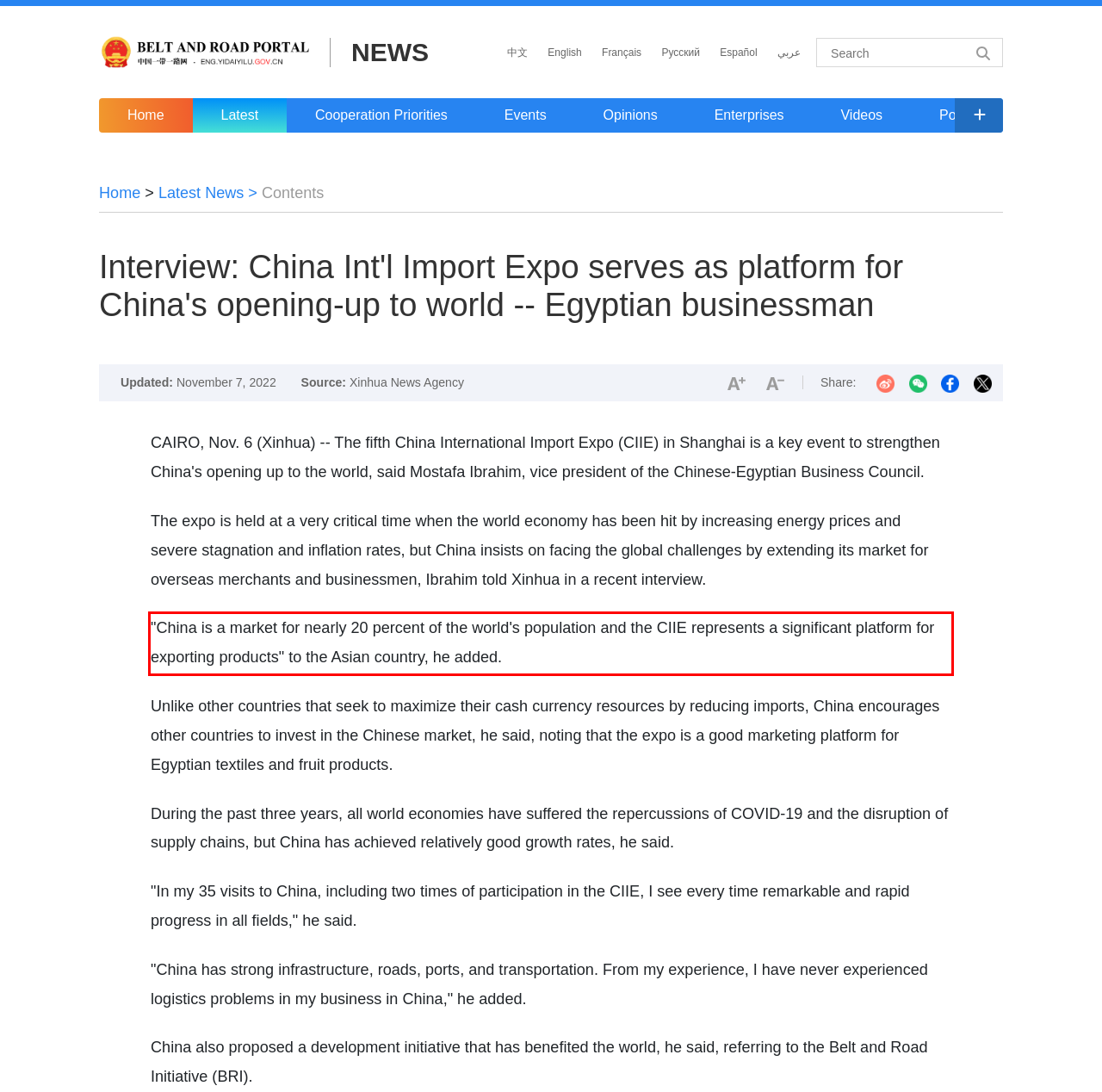You are presented with a screenshot containing a red rectangle. Extract the text found inside this red bounding box.

"China is a market for nearly 20 percent of the world's population and the CIIE represents a significant platform for exporting products" to the Asian country, he added.